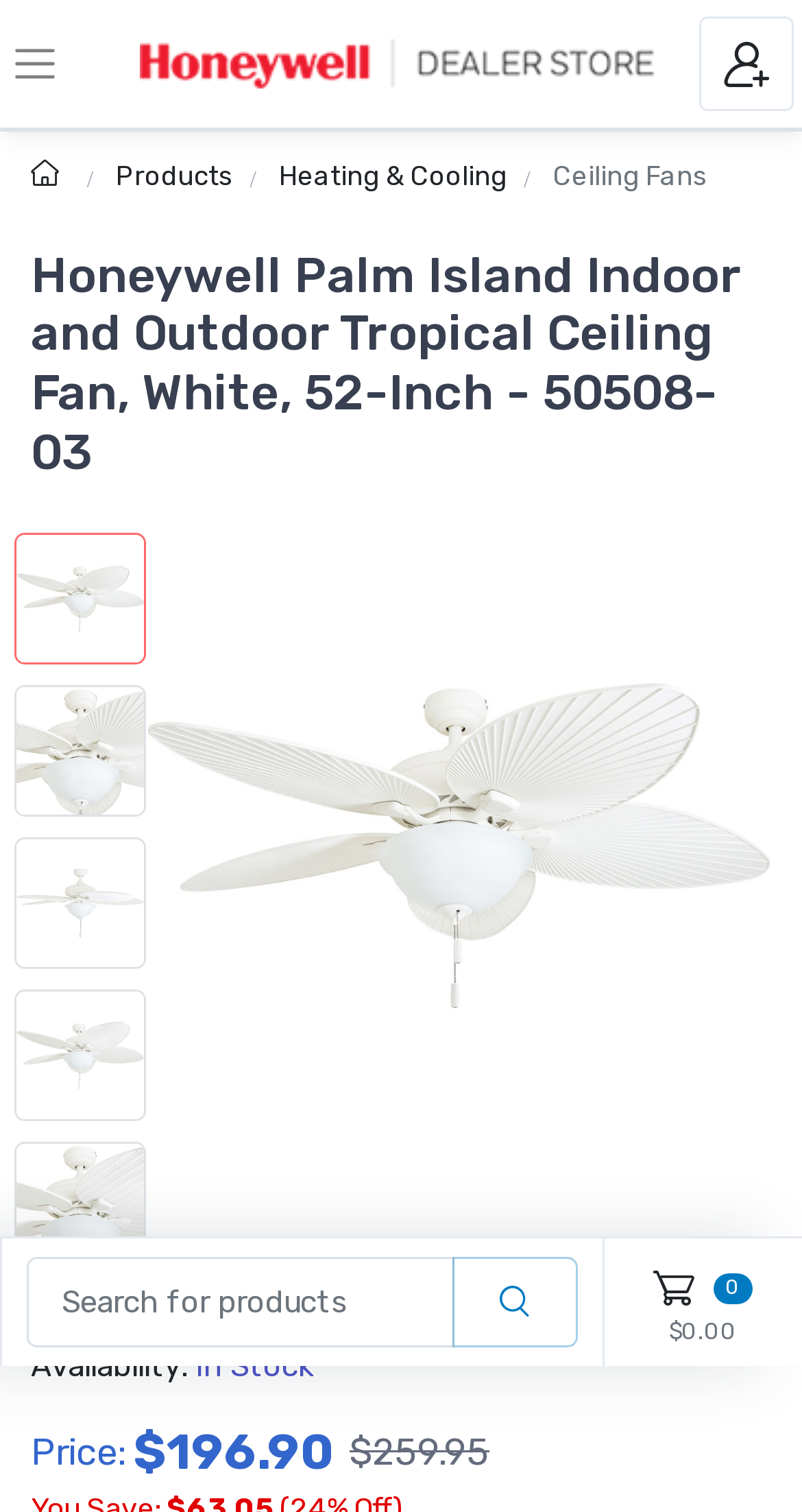Using the information in the image, give a comprehensive answer to the question: 
What is the finish of the ceiling fan?

I determined the finish of the ceiling fan by looking at the text 'Honeywell Palm Island Indoor and Outdoor Tropical Ceiling Fan, White, 52-Inch - 50508-03' on the webpage. This text is the title of the product and includes the finish 'White'.